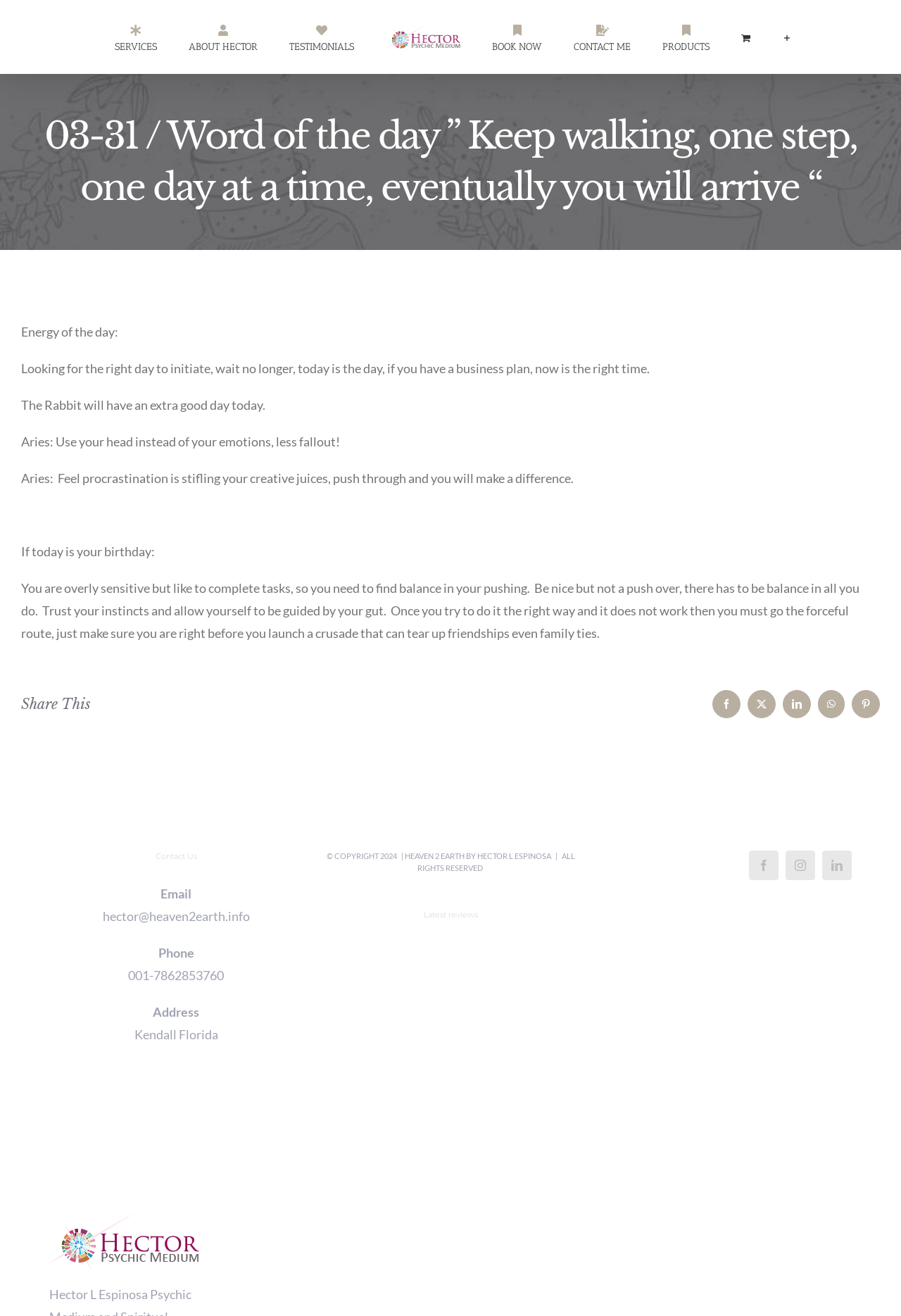What is the title of the word of the day?
Please provide a single word or phrase as the answer based on the screenshot.

03-31 / Word of the day